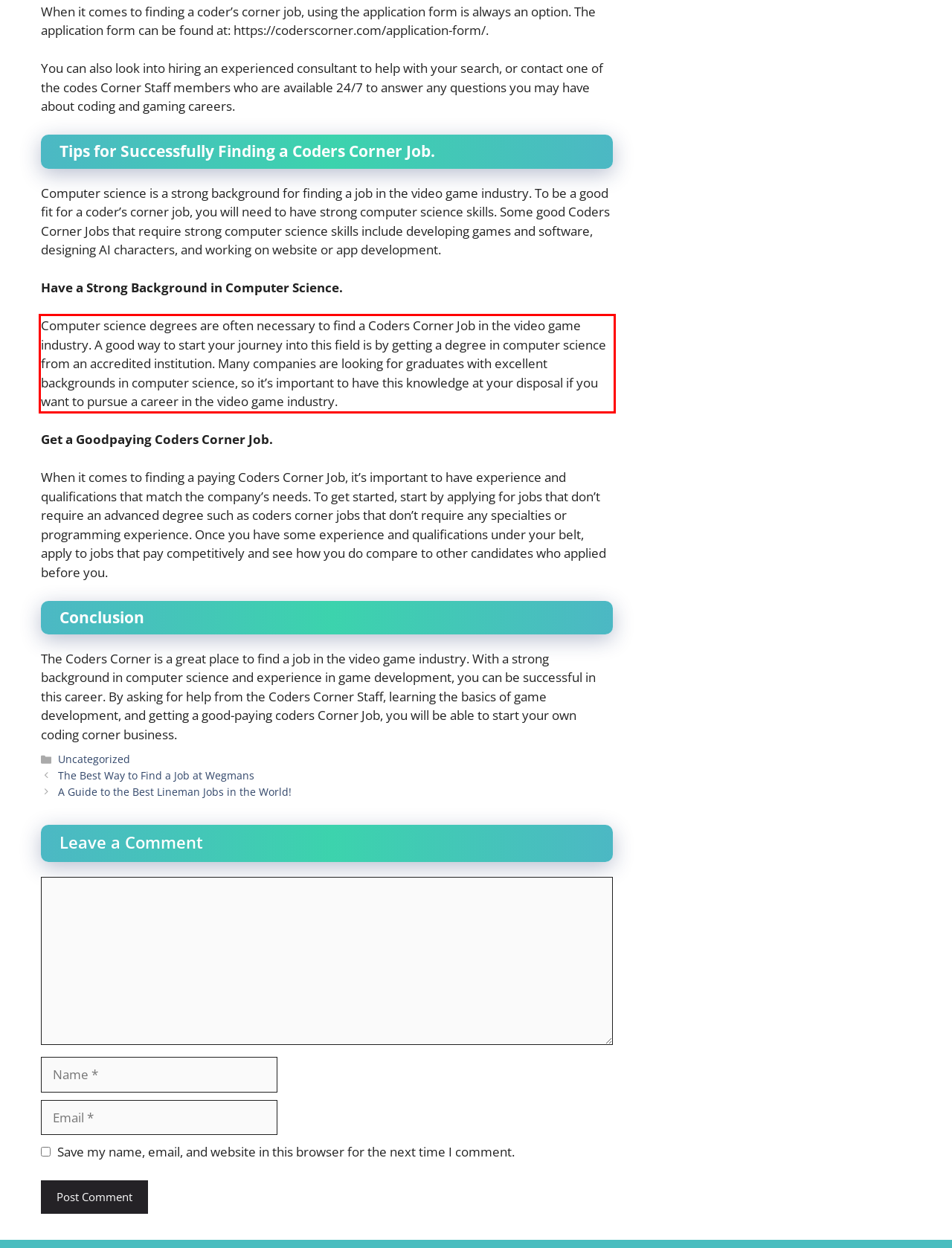Given a screenshot of a webpage containing a red bounding box, perform OCR on the text within this red bounding box and provide the text content.

Computer science degrees are often necessary to find a Coders Corner Job in the video game industry. A good way to start your journey into this field is by getting a degree in computer science from an accredited institution. Many companies are looking for graduates with excellent backgrounds in computer science, so it’s important to have this knowledge at your disposal if you want to pursue a career in the video game industry.